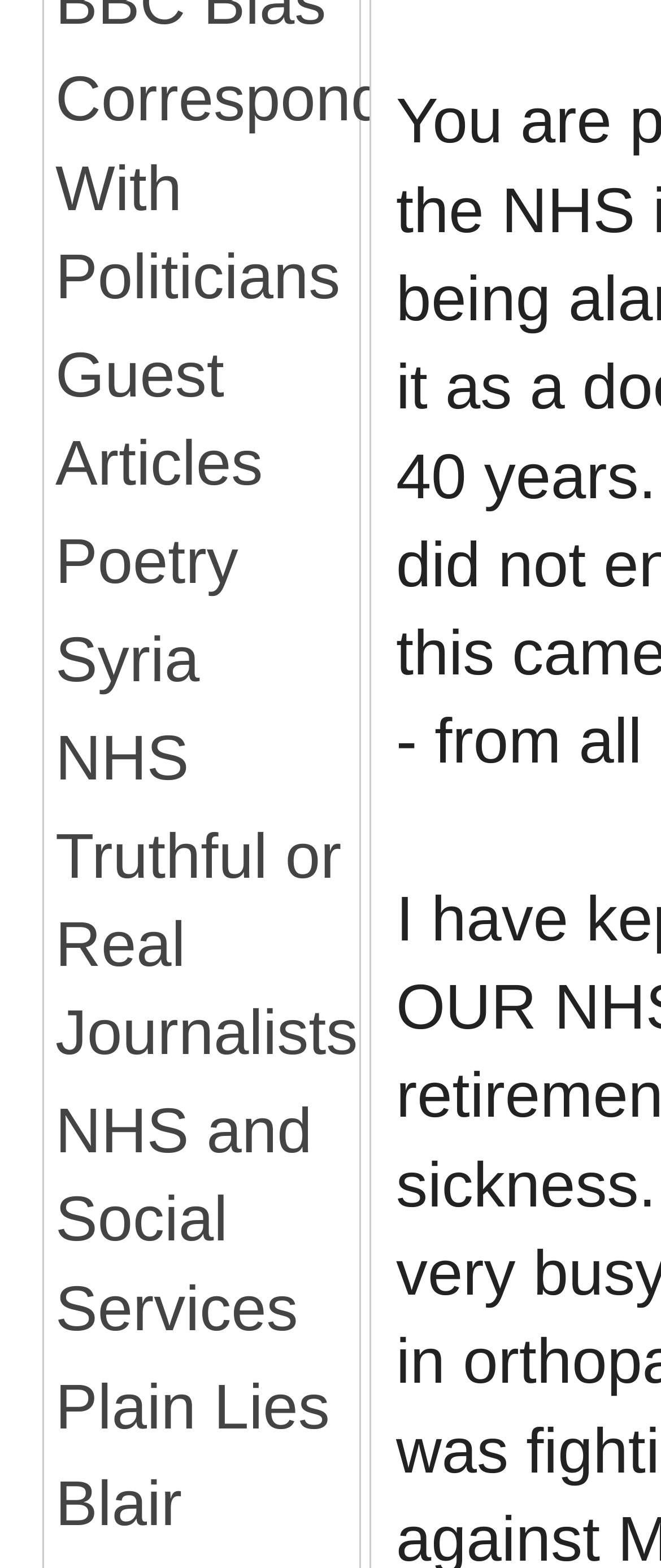Answer the question using only a single word or phrase: 
How many links are there on the webpage?

9